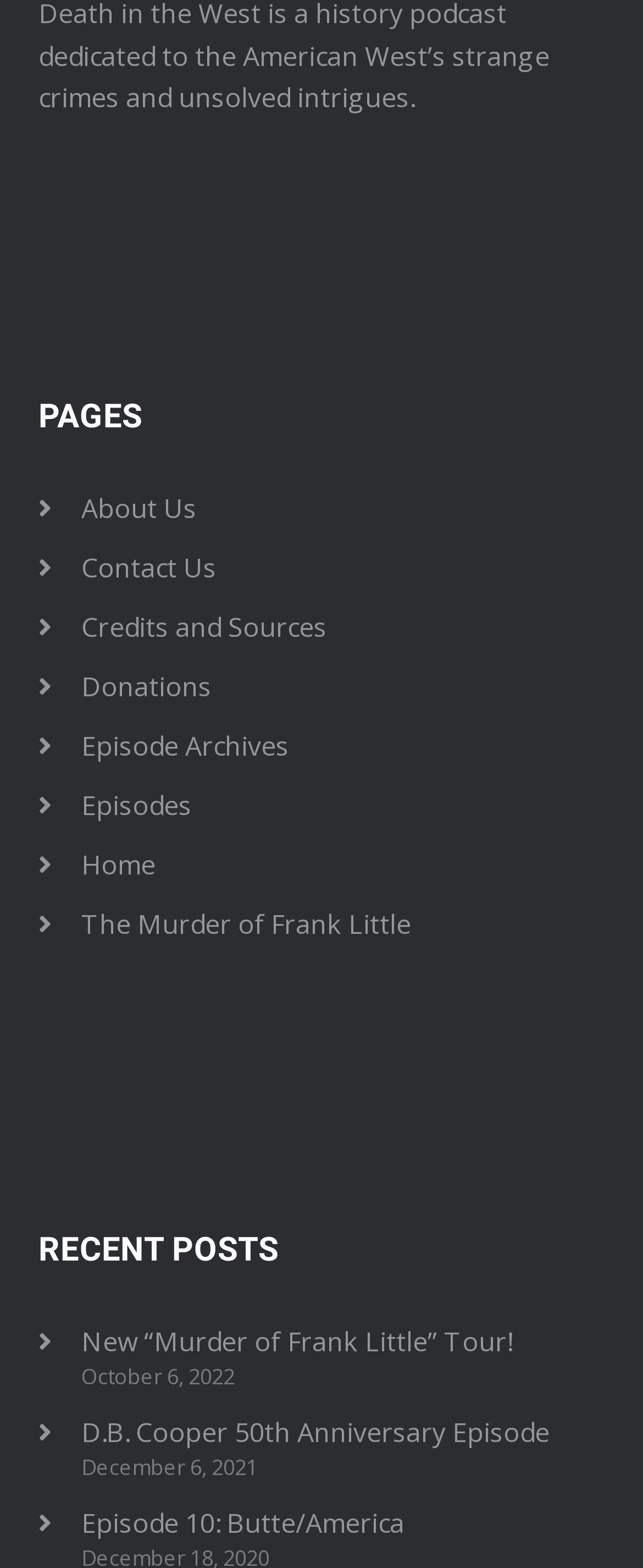Give a one-word or short-phrase answer to the following question: 
What is the date of the latest post?

October 6, 2022